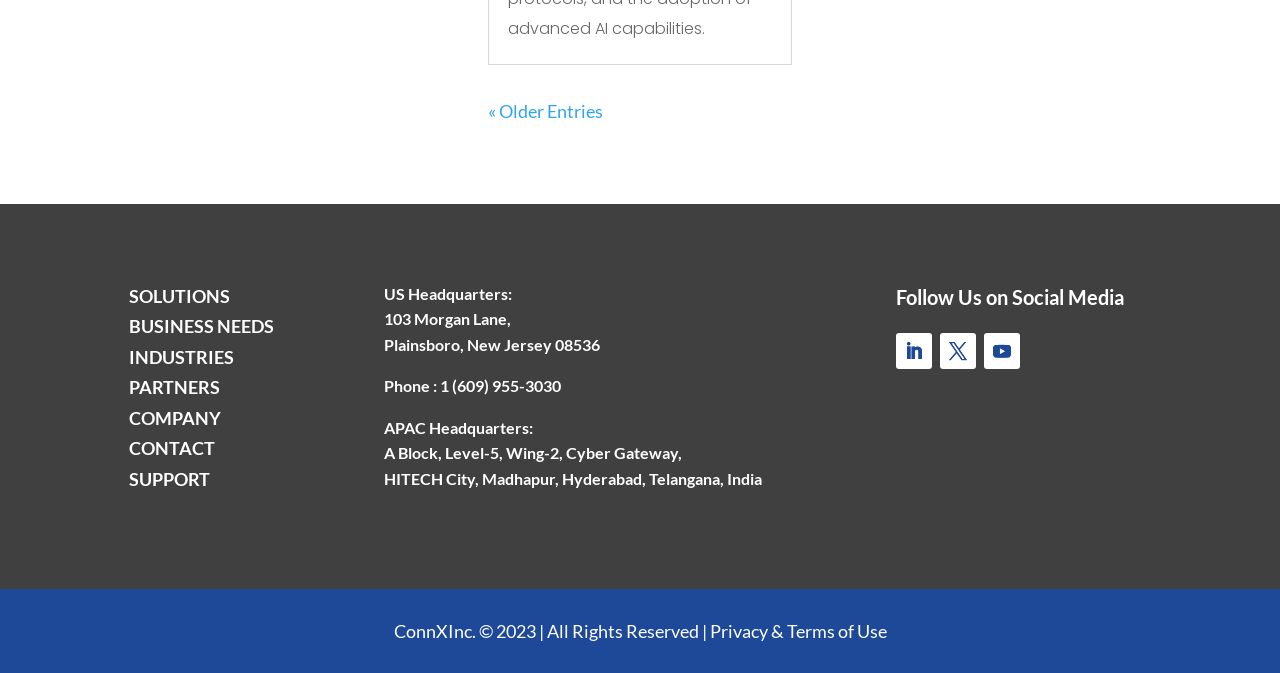How many social media links are available?
Based on the image, respond with a single word or phrase.

3